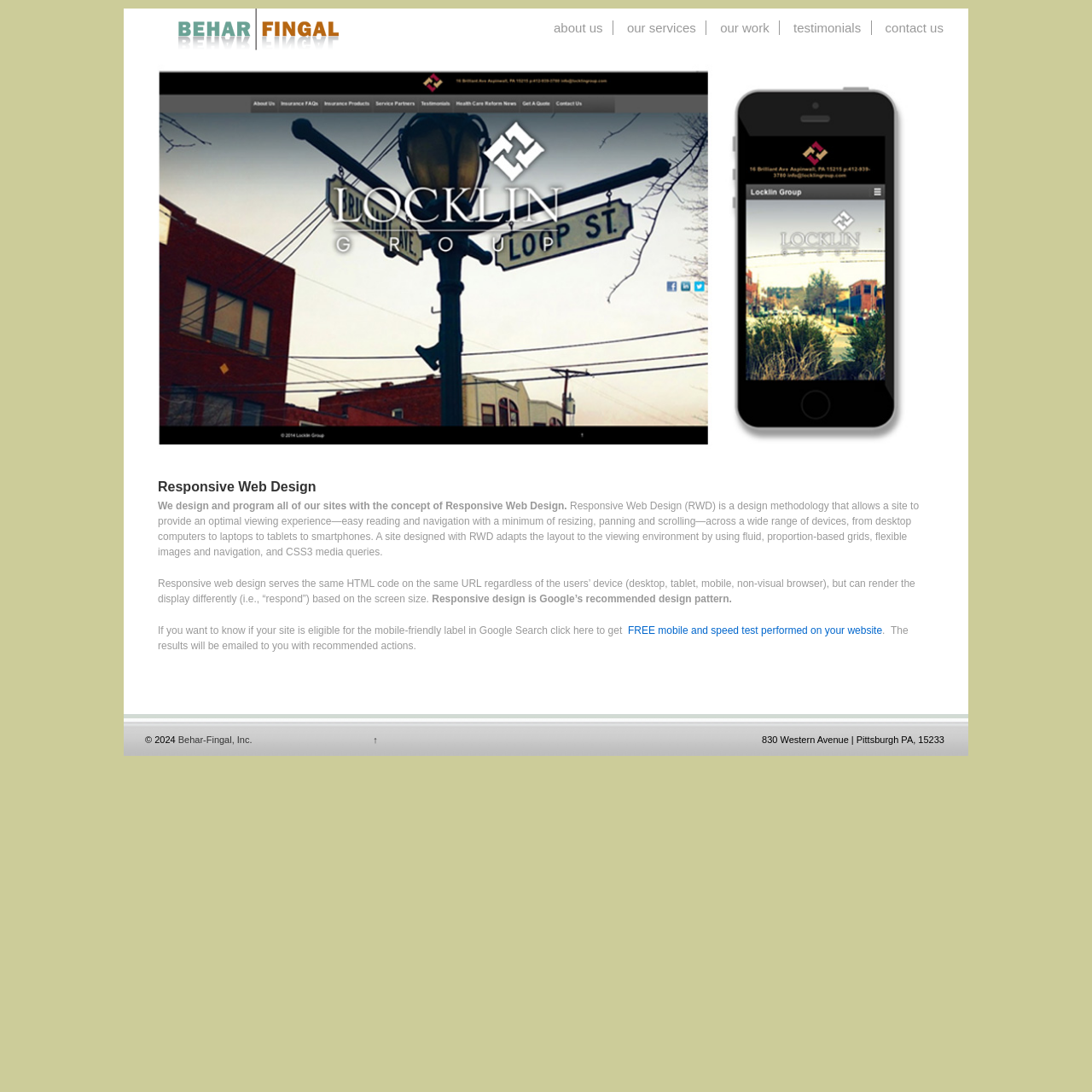Respond to the following question with a brief word or phrase:
What is recommended by Google for website design?

Responsive design